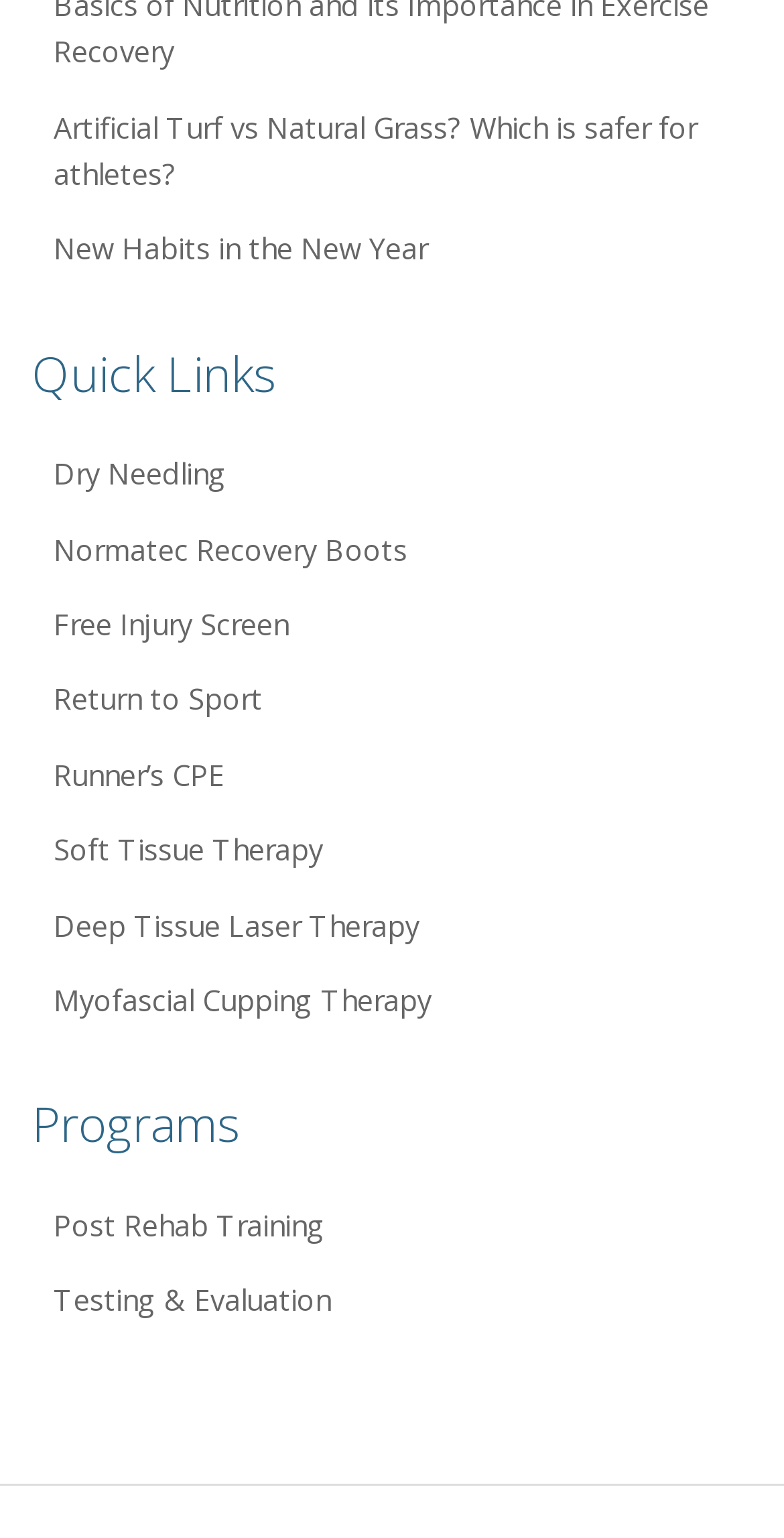From the element description: "Runner’s CPE", extract the bounding box coordinates of the UI element. The coordinates should be expressed as four float numbers between 0 and 1, in the order [left, top, right, bottom].

[0.041, 0.479, 0.959, 0.528]